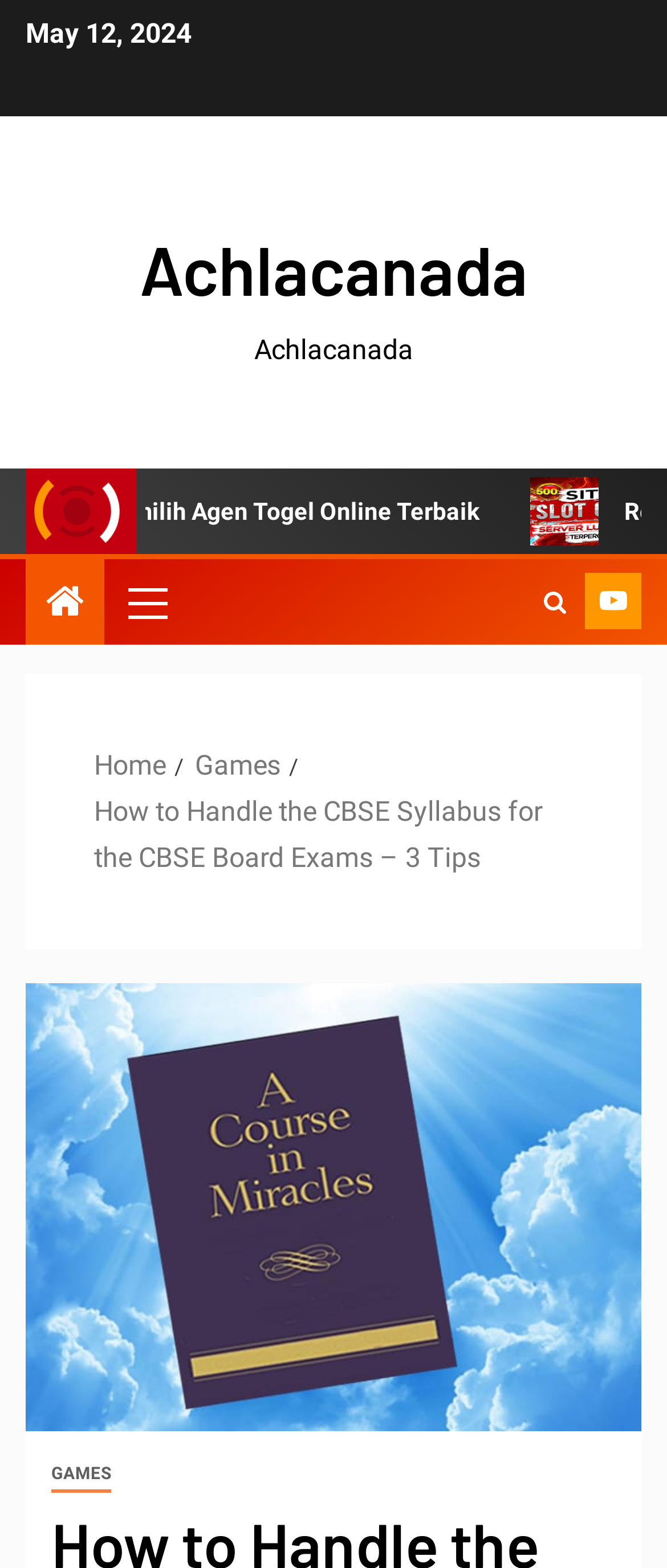How many links are present in the navigation section?
Using the image provided, answer with just one word or phrase.

3